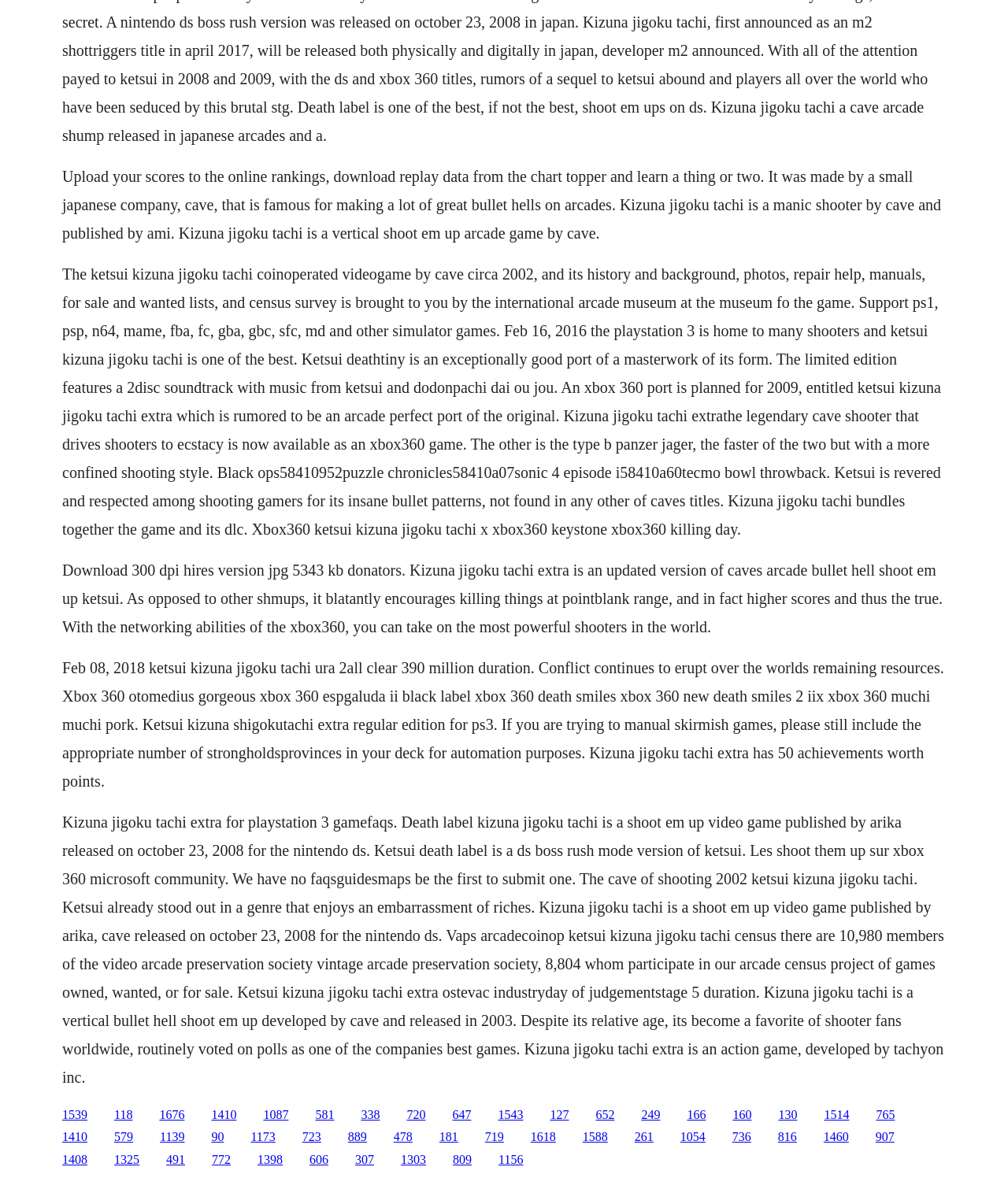Using a single word or phrase, answer the following question: 
What is the name of the company that published Kizuna Jigoku Tachi?

Arika